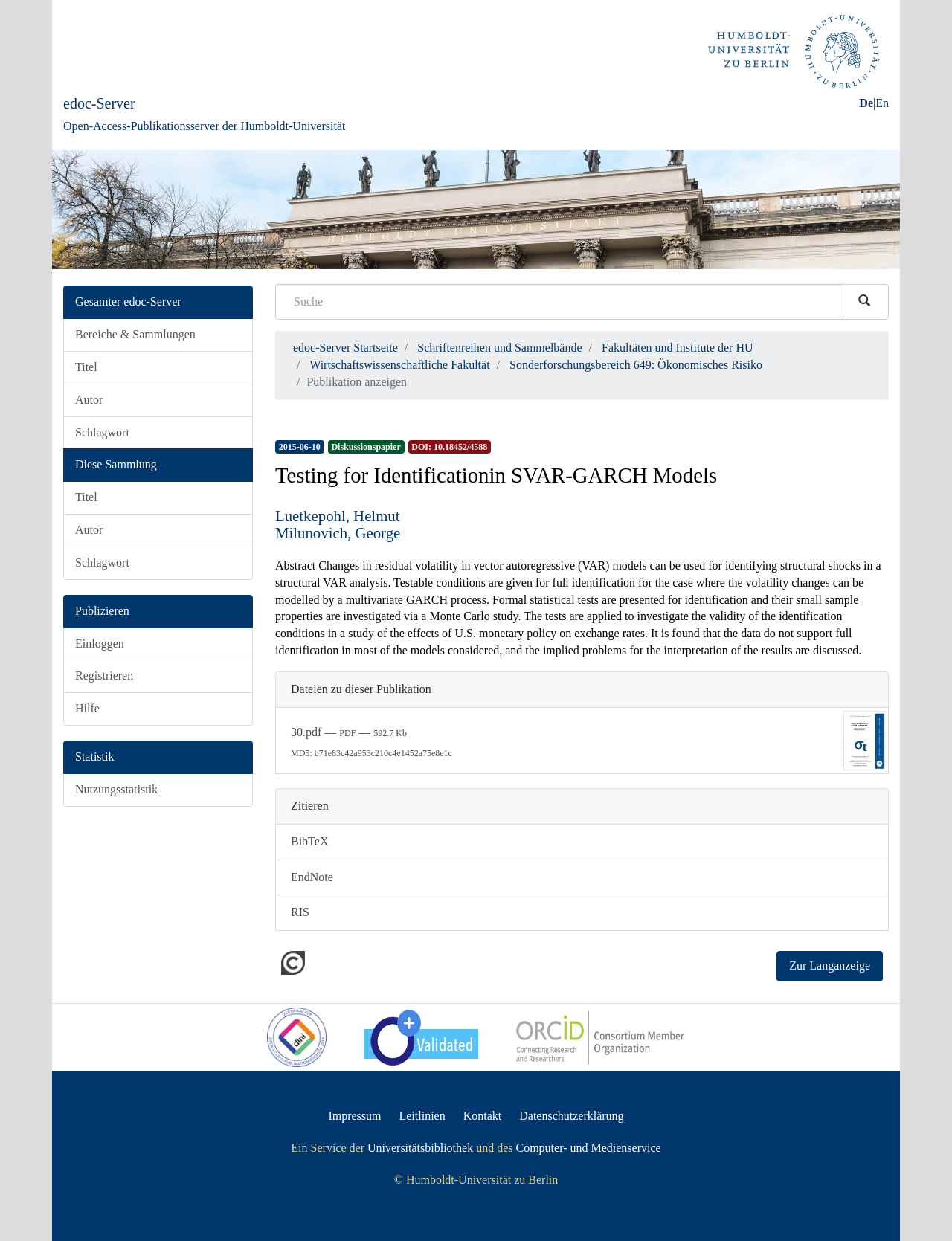Given the description Kontakt, predict the bounding box coordinates of the UI element. Ensure the coordinates are in the format (top-left x, top-left y, bottom-right x, bottom-right y) and all values are between 0 and 1.

[0.486, 0.894, 0.527, 0.904]